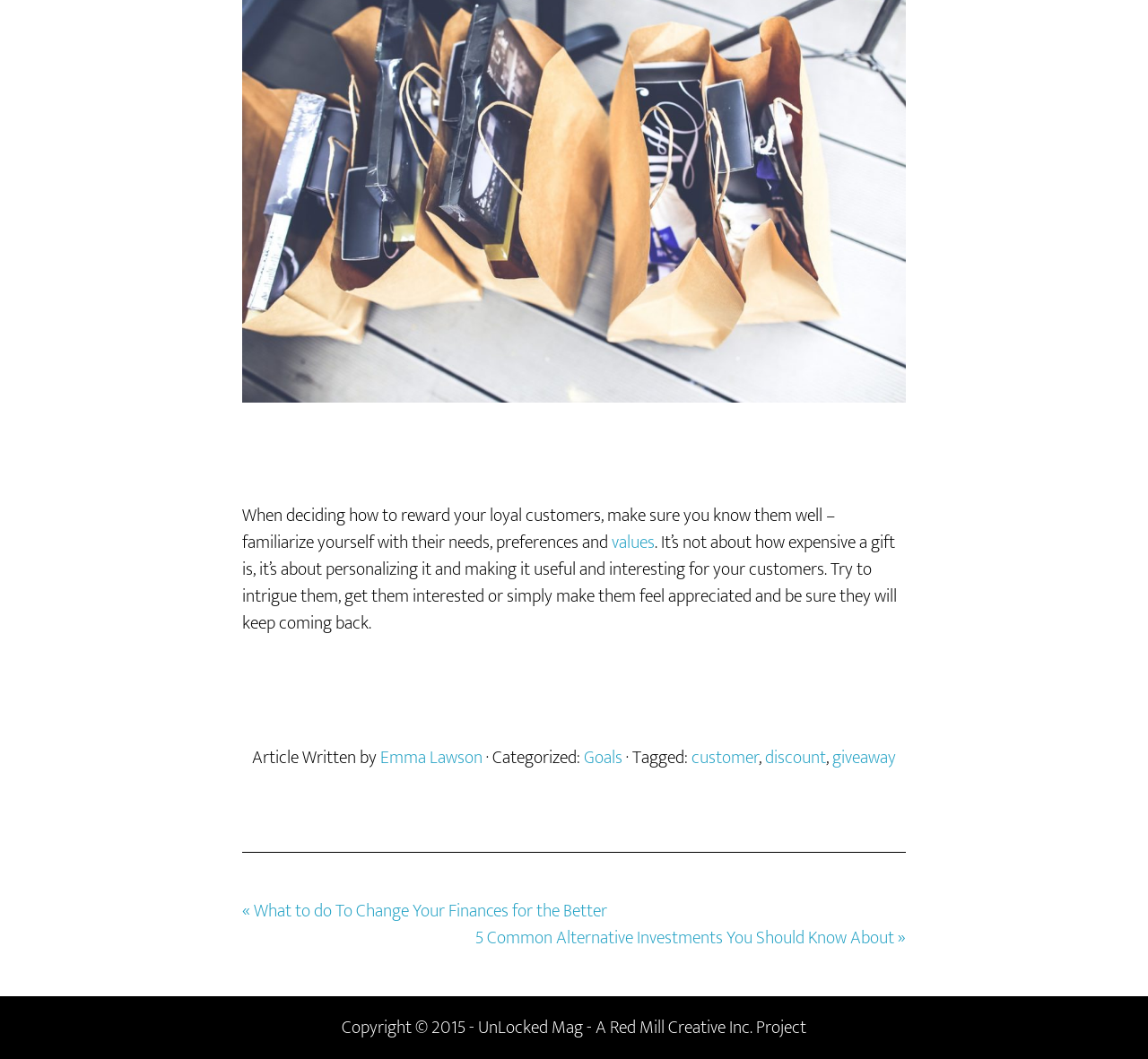Please examine the image and provide a detailed answer to the question: What is the purpose of the links at the bottom of the webpage?

The links at the bottom of the webpage, such as '« What to do To Change Your Finances for the Better' and '5 Common Alternative Investments You Should Know About »', appear to be related articles or suggestions for further reading.